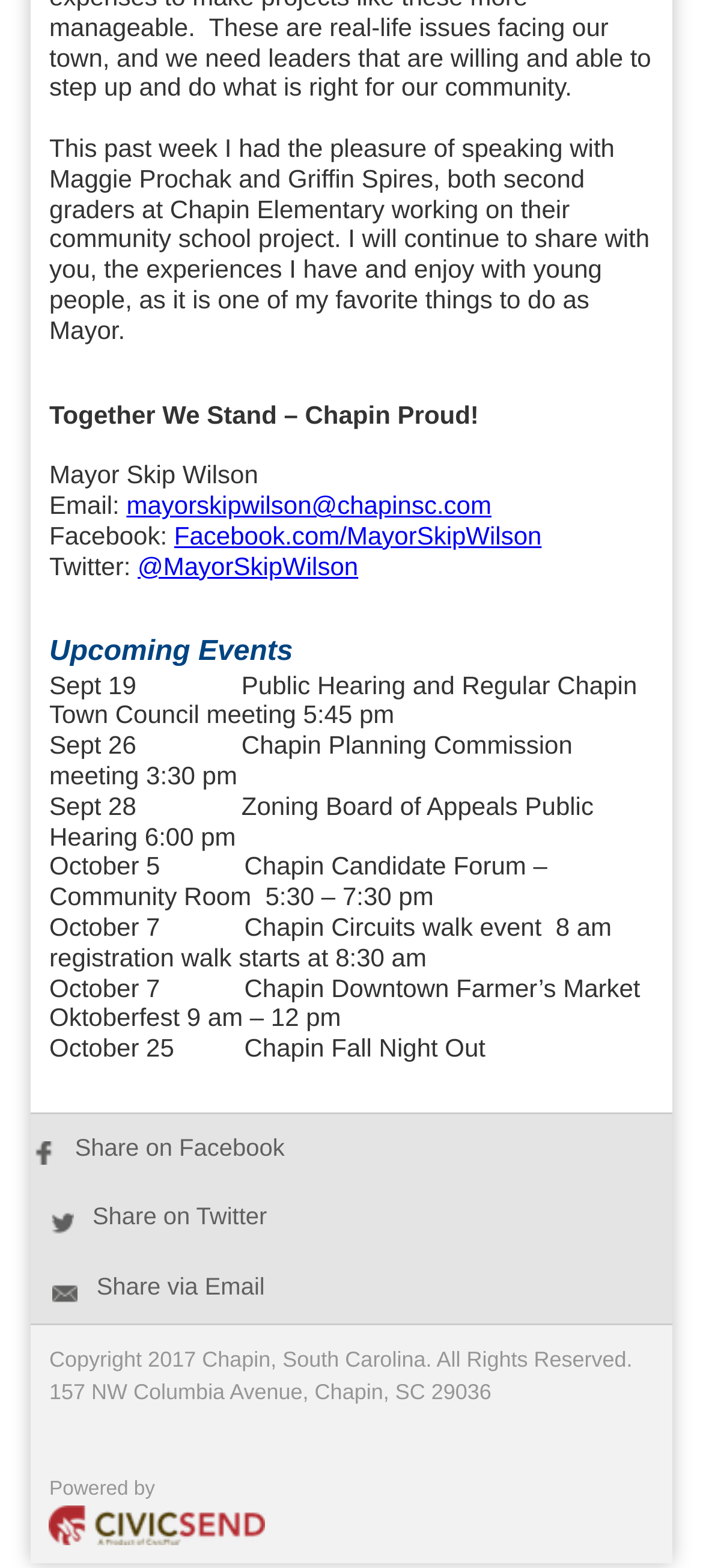Locate the bounding box coordinates of the element that needs to be clicked to carry out the instruction: "Click the Twitter link to share". The coordinates should be given as four float numbers ranging from 0 to 1, i.e., [left, top, right, bottom].

[0.071, 0.767, 0.38, 0.785]